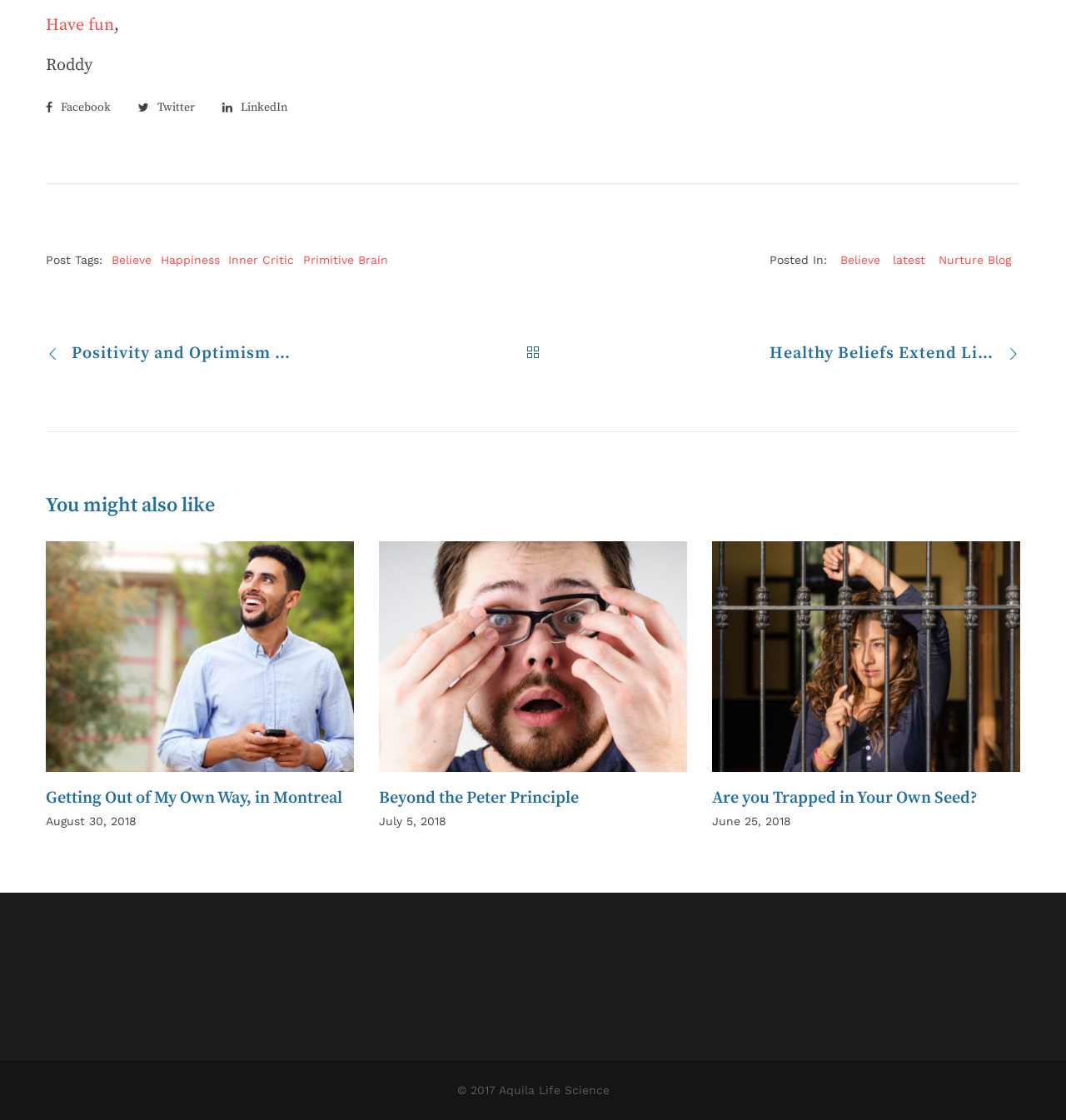Bounding box coordinates are given in the format (top-left x, top-left y, bottom-right x, bottom-right y). All values should be floating point numbers between 0 and 1. Provide the bounding box coordinate for the UI element described as: Nurture Blog

[0.881, 0.226, 0.949, 0.238]